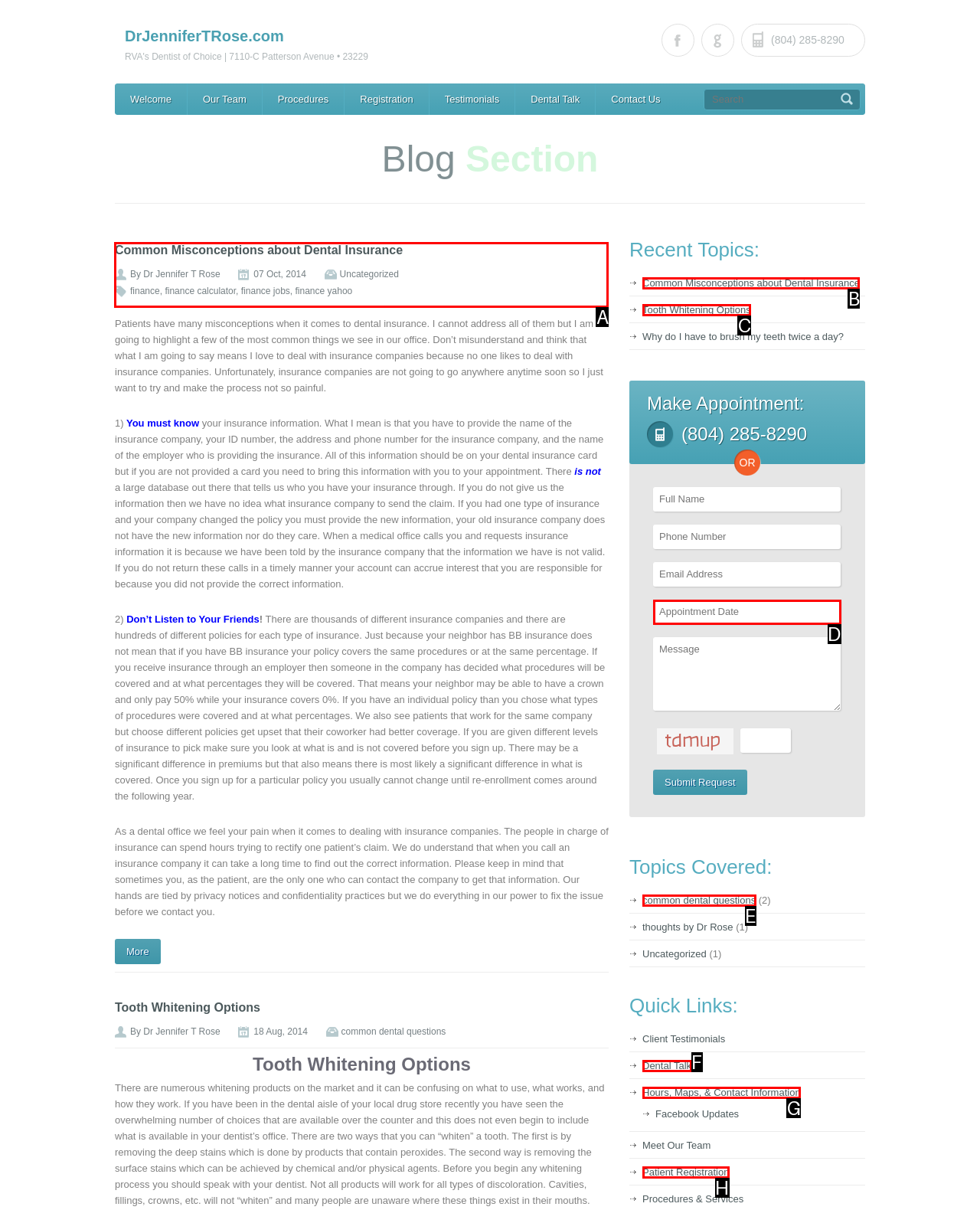Select the letter of the option that should be clicked to achieve the specified task: Read the blog post about common misconceptions about dental insurance. Respond with just the letter.

A